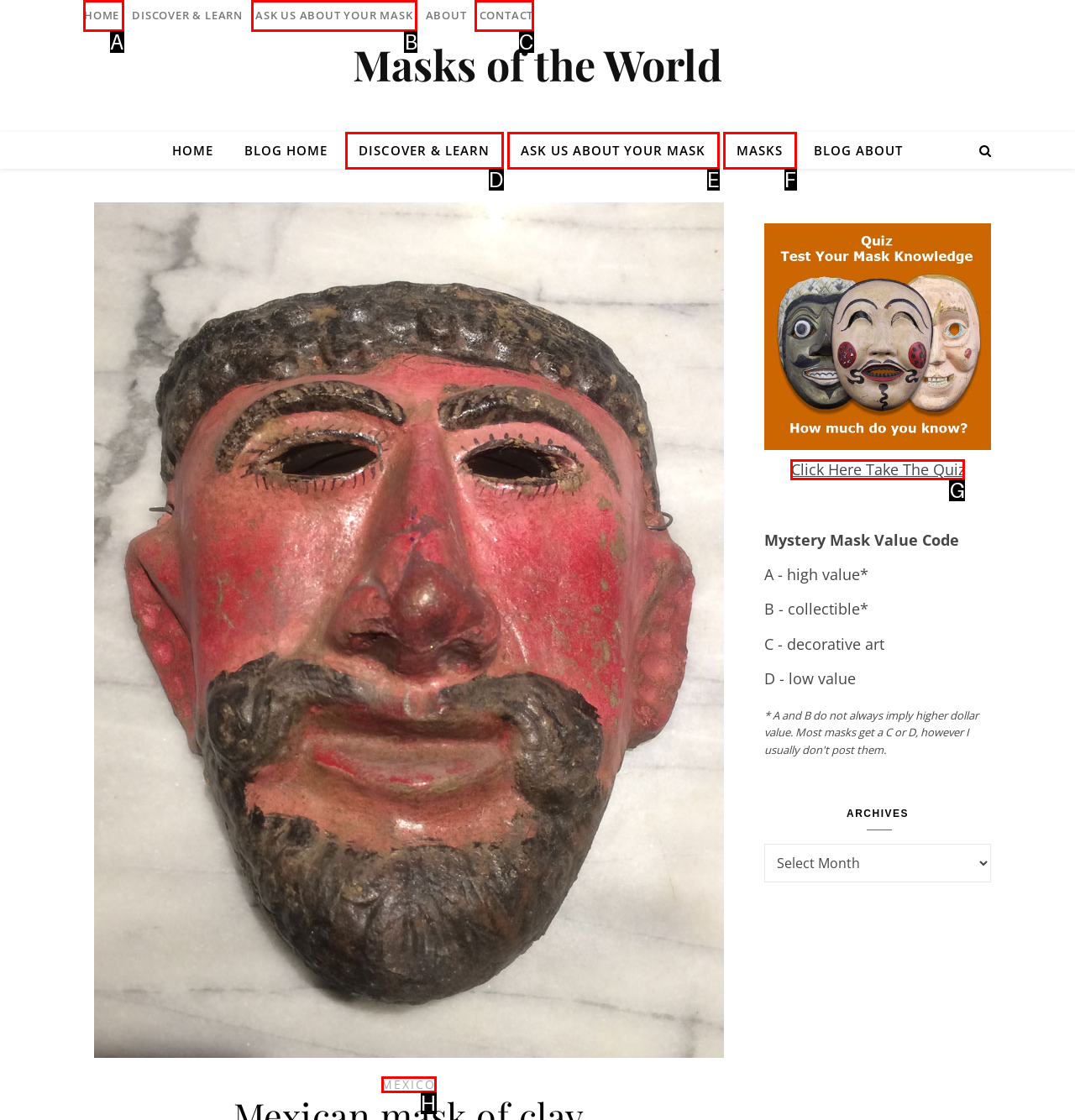Point out the option that needs to be clicked to fulfill the following instruction: go to home page
Answer with the letter of the appropriate choice from the listed options.

A